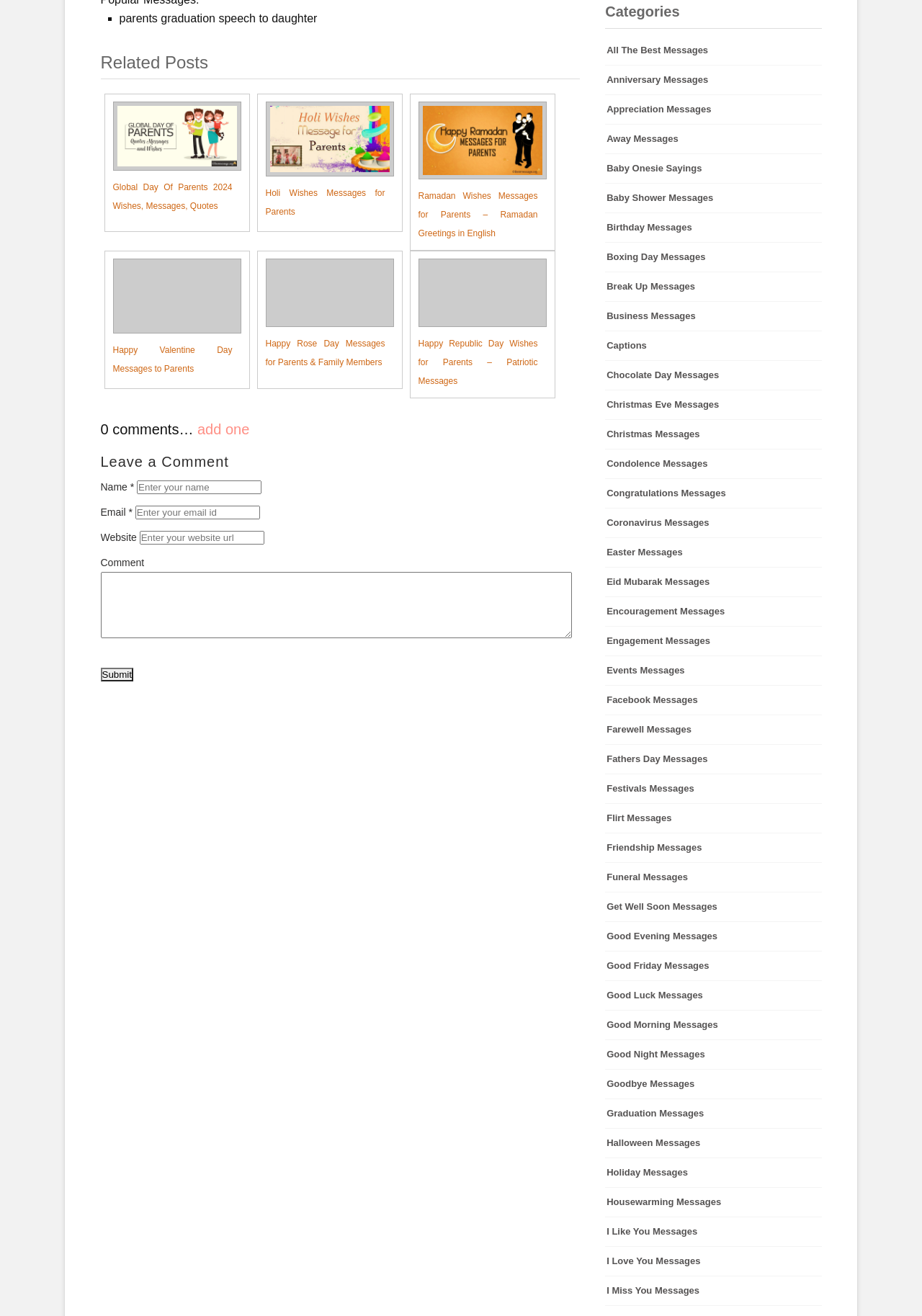Bounding box coordinates are specified in the format (top-left x, top-left y, bottom-right x, bottom-right y). All values are floating point numbers bounded between 0 and 1. Please provide the bounding box coordinate of the region this sentence describes: HireSociall

None